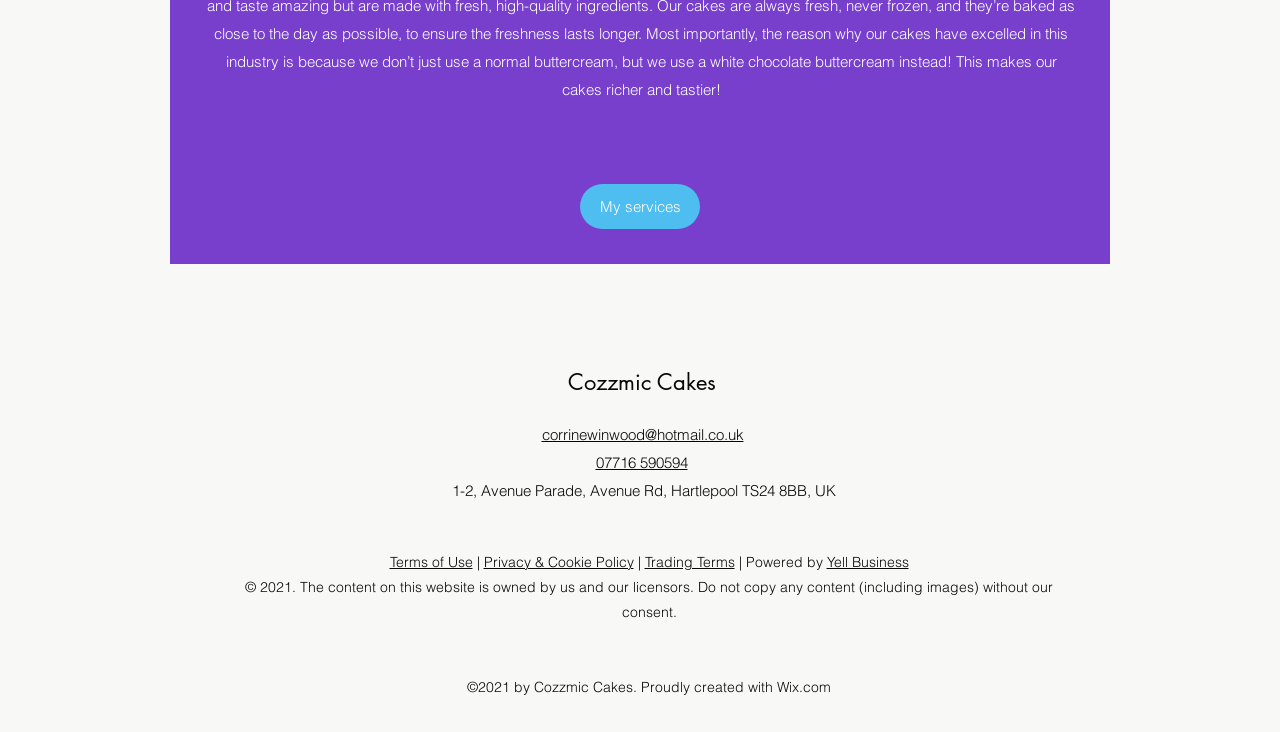Can you provide the bounding box coordinates for the element that should be clicked to implement the instruction: "View Terms of Use"?

[0.304, 0.755, 0.369, 0.779]